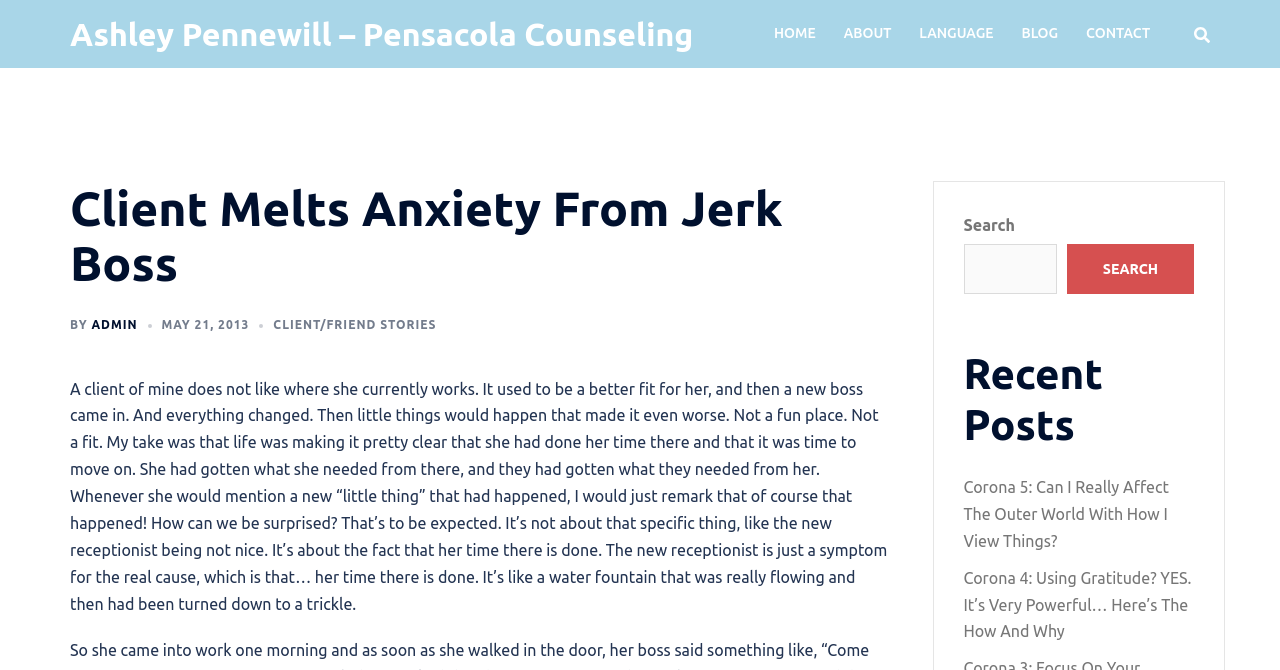Given the description Client/Friend Stories, predict the bounding box coordinates of the UI element. Ensure the coordinates are in the format (top-left x, top-left y, bottom-right x, bottom-right y) and all values are between 0 and 1.

[0.214, 0.475, 0.341, 0.495]